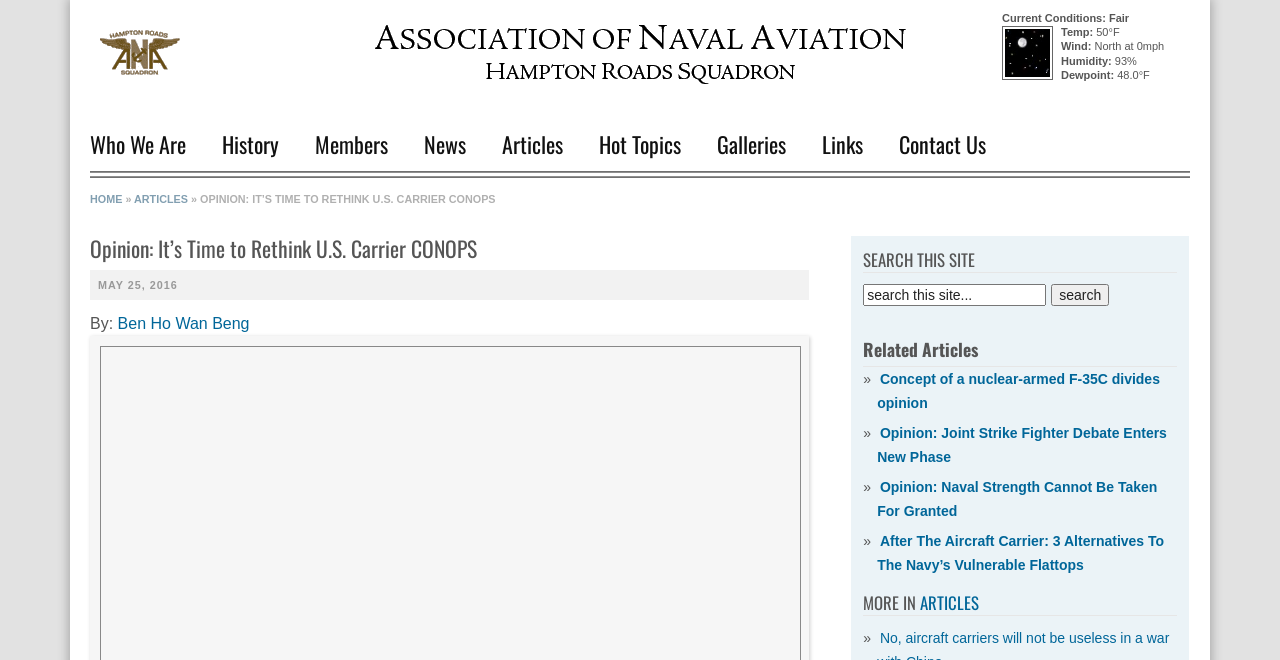Write an extensive caption that covers every aspect of the webpage.

The webpage is an opinion article titled "Opinion: It's Time to Rethink U.S. Carrier CONOPS" from the Association of Naval Aviation in Virginia Beach, Virginia - Hampton Roads Squadron. At the top, there is a heading with the organization's name, accompanied by a link and an image. Below this, there is a section displaying the current weather conditions, including temperature, wind direction, humidity, and dew point.

On the left side, there is a navigation menu with links to various sections of the website, including "Who We Are", "History", "Members", "News", "Articles", "Hot Topics", "Galleries", "Links", and "Contact Us". Above this menu, there is a link to the "HOME" page.

The main content of the article is divided into sections. The title of the article is followed by the author's name, "By: Ben Ho Wan Beng", and a link to the USS John C. Stennis (CVN-74) on May 20, 2016, with a US Navy photo. The article's content is not summarized here.

On the right side, there is a search bar with a heading "SEARCH THIS SITE" and a button to submit the search query. Below this, there is a section titled "Related Articles" with links to four other articles. Further down, there is a heading "MORE IN ARTICLES" with a link to the "ARTICLES" section.

Overall, the webpage has a clean layout with clear headings and concise text, making it easy to navigate and read.